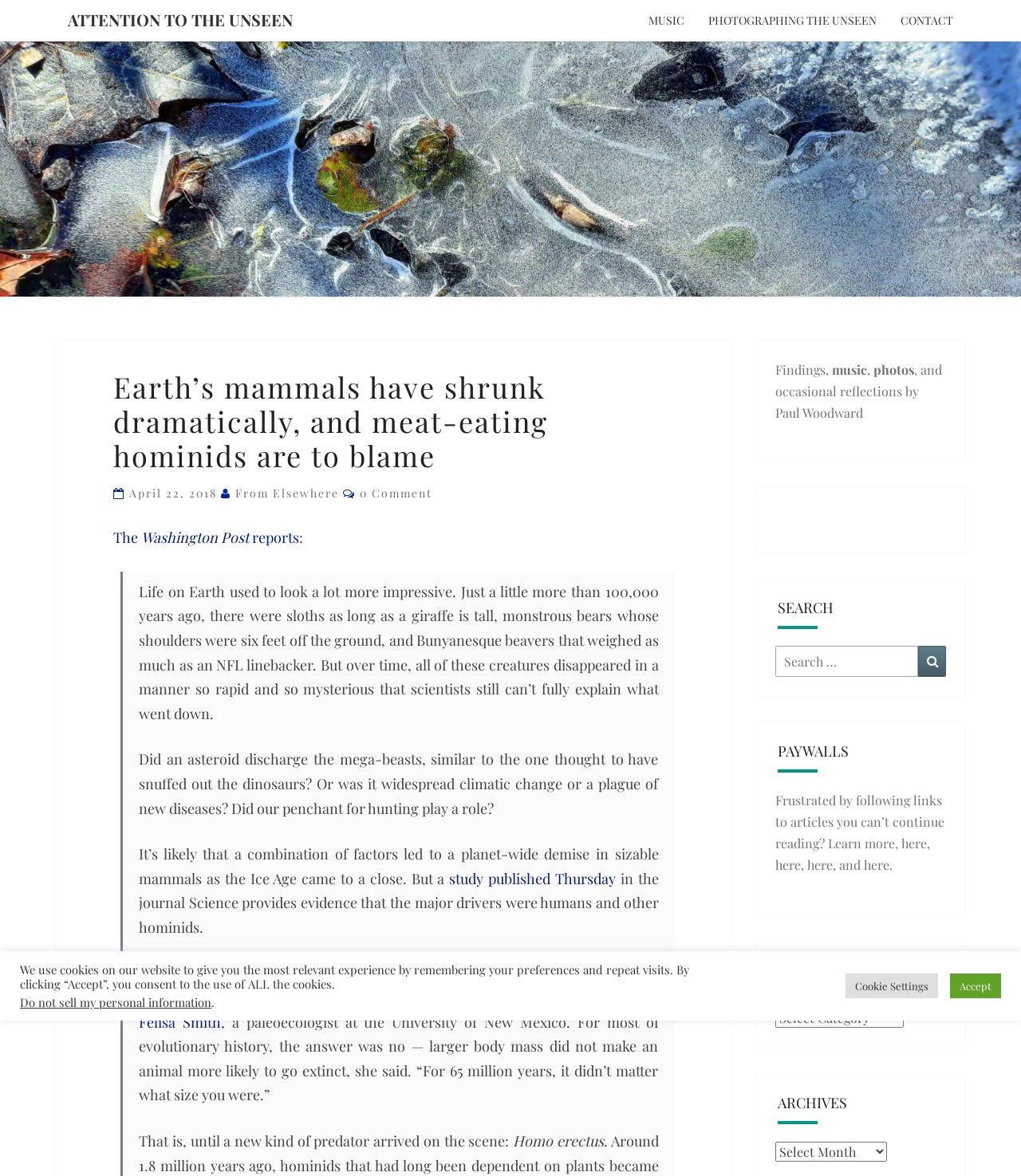Predict the bounding box coordinates of the area that should be clicked to accomplish the following instruction: "Find help for 'Crisis Support'". The bounding box coordinates should consist of four float numbers between 0 and 1, i.e., [left, top, right, bottom].

None